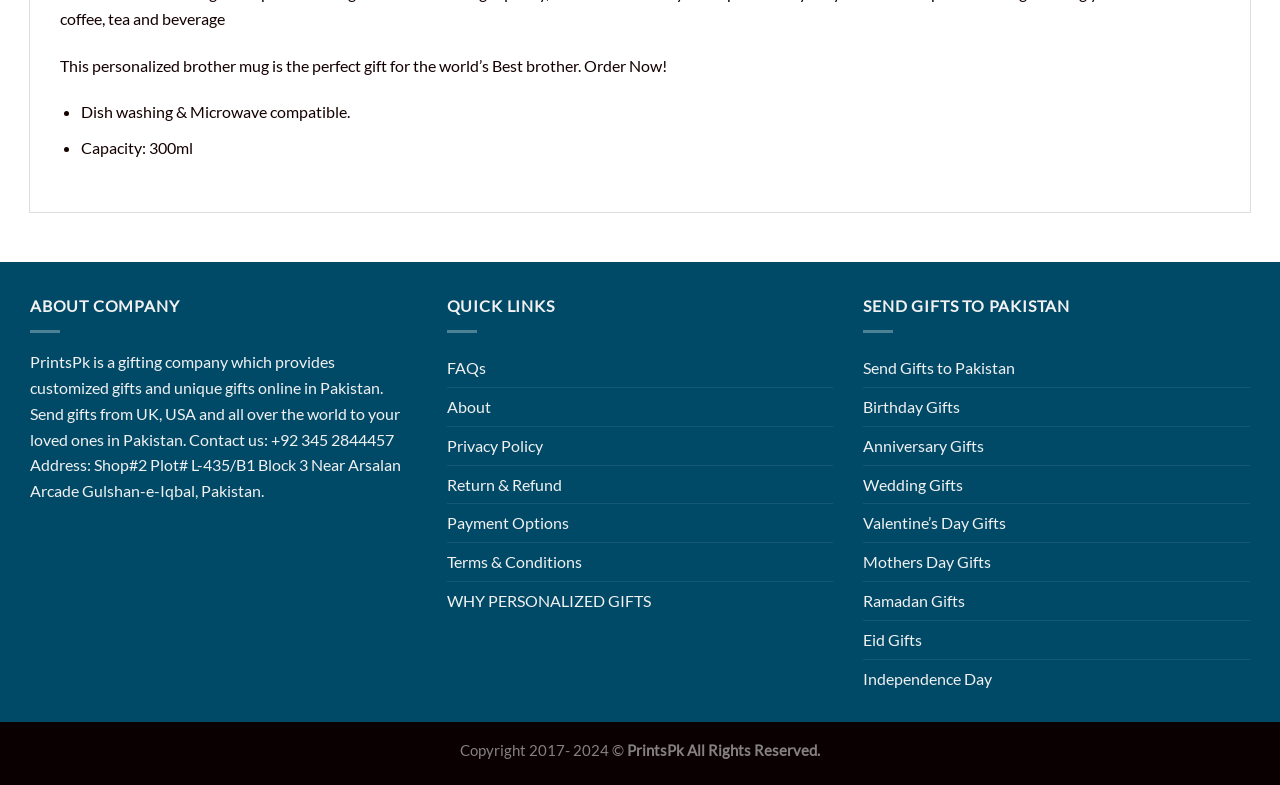Could you determine the bounding box coordinates of the clickable element to complete the instruction: "Read about the company"? Provide the coordinates as four float numbers between 0 and 1, i.e., [left, top, right, bottom].

[0.023, 0.449, 0.313, 0.637]